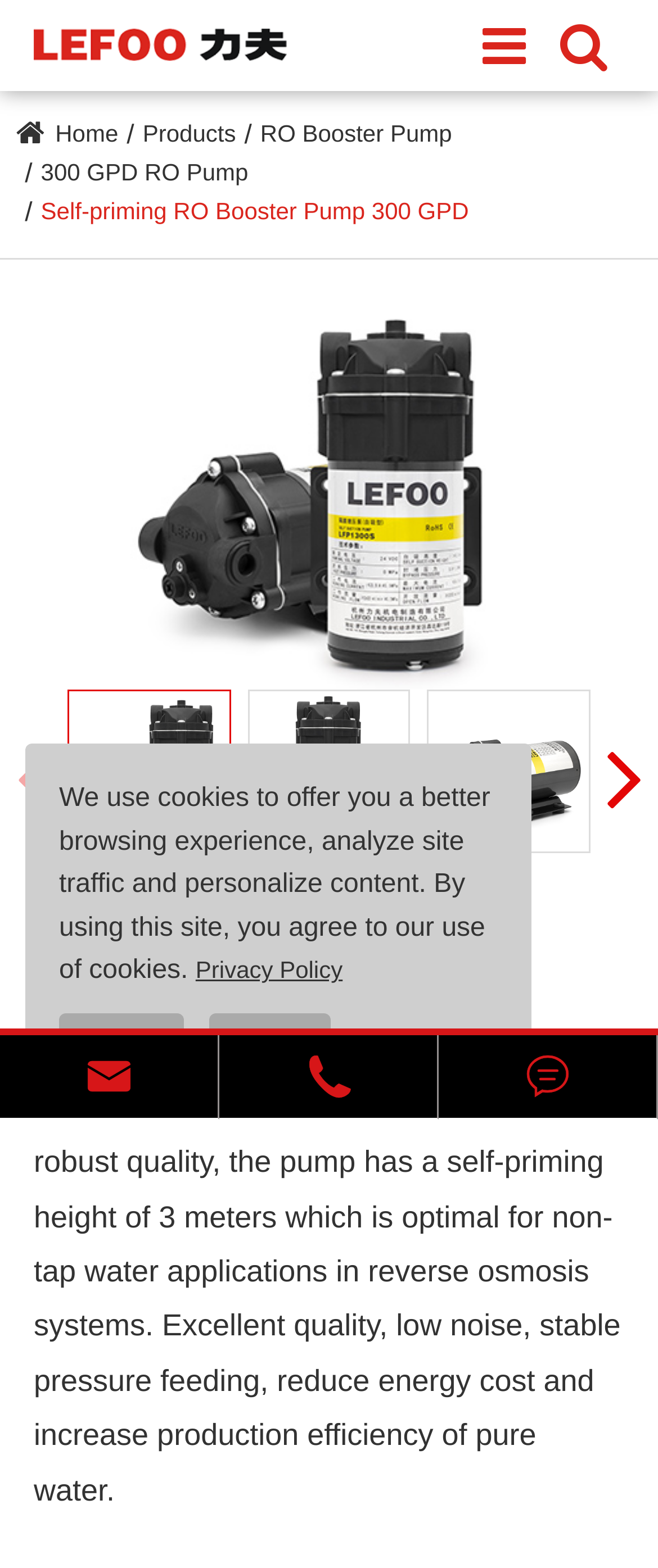Please identify the bounding box coordinates of the element's region that should be clicked to execute the following instruction: "Click on '1 Affordable Rental Housing Scheme'". The bounding box coordinates must be four float numbers between 0 and 1, i.e., [left, top, right, bottom].

None